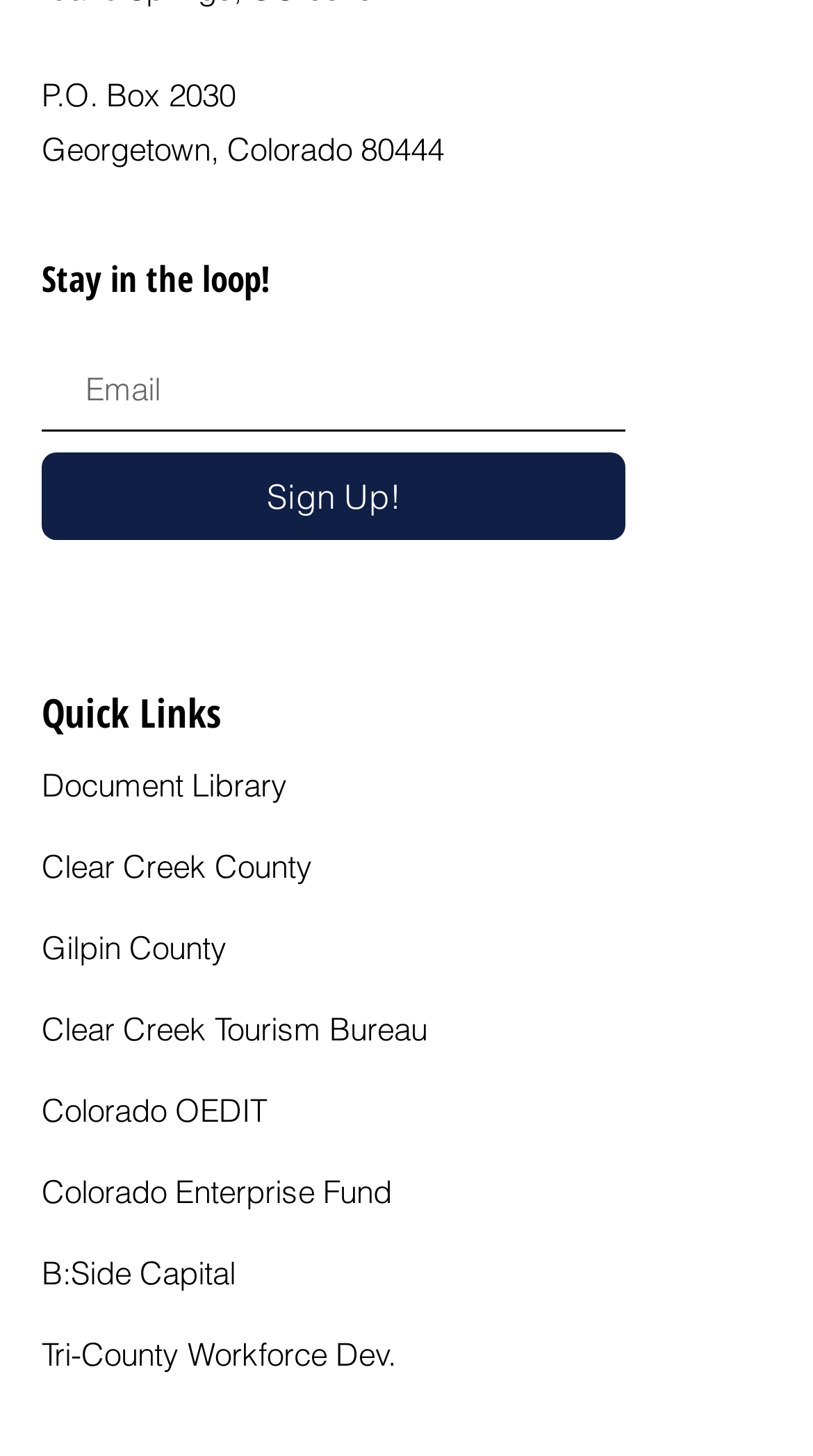Please identify the bounding box coordinates of the region to click in order to complete the task: "Sign up for newsletter". The coordinates must be four float numbers between 0 and 1, specified as [left, top, right, bottom].

[0.051, 0.311, 0.769, 0.371]